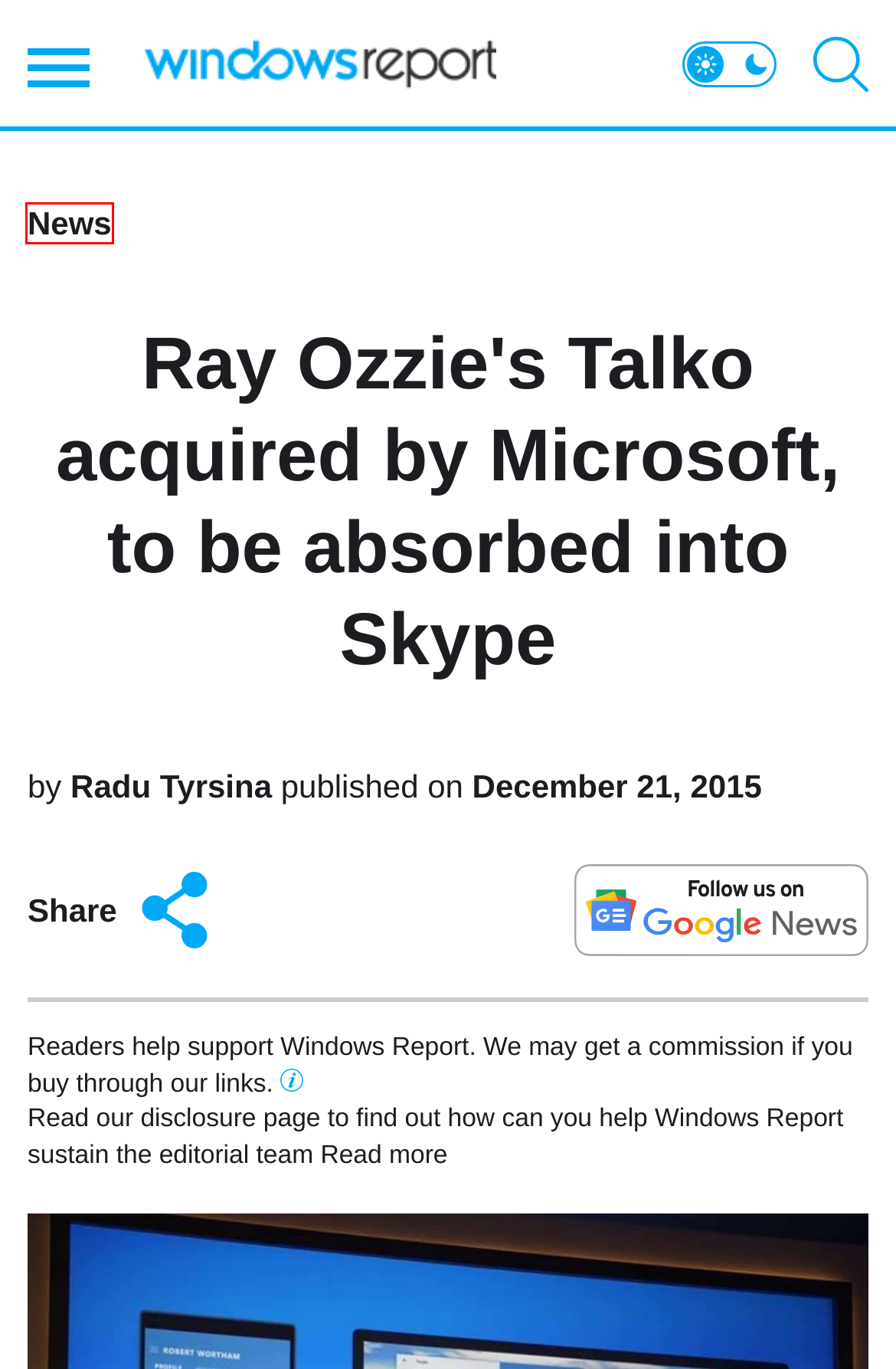A screenshot of a webpage is given, featuring a red bounding box around a UI element. Please choose the webpage description that best aligns with the new webpage after clicking the element in the bounding box. These are the descriptions:
A. Radu Tyrsina - Founder & Editor-in-Chief at WindowsReport
B. Reflector Media - a global multi-platform media company
C. News •
D. Best Windows 11-Ready Laptops [2024 List]
E. Microsoft fixes 51 vulnerabilities in the June 2024 Patch Tuesday update
F. Microsoft copilot • Windows Report
G. Editorial disclosure
H. Windows Report - Your go-to source for PC tutorials

C